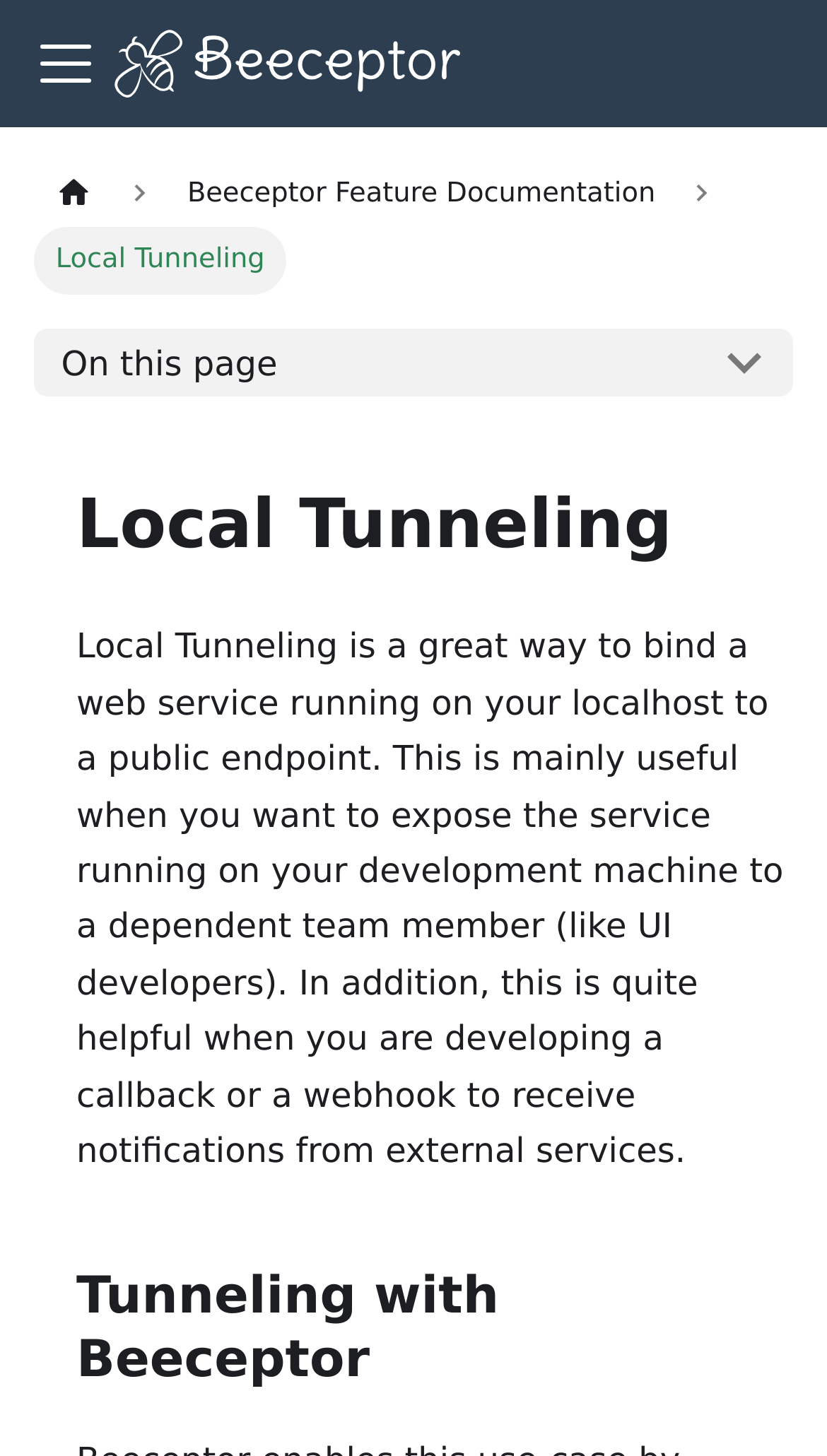Utilize the information from the image to answer the question in detail:
What is the purpose of Local Tunneling?

Based on the webpage content, Local Tunneling is a feature that allows users to bind a web service running on their localhost to a public endpoint, making it accessible to others, such as UI developers, and enabling callbacks or webhooks for external service notifications.